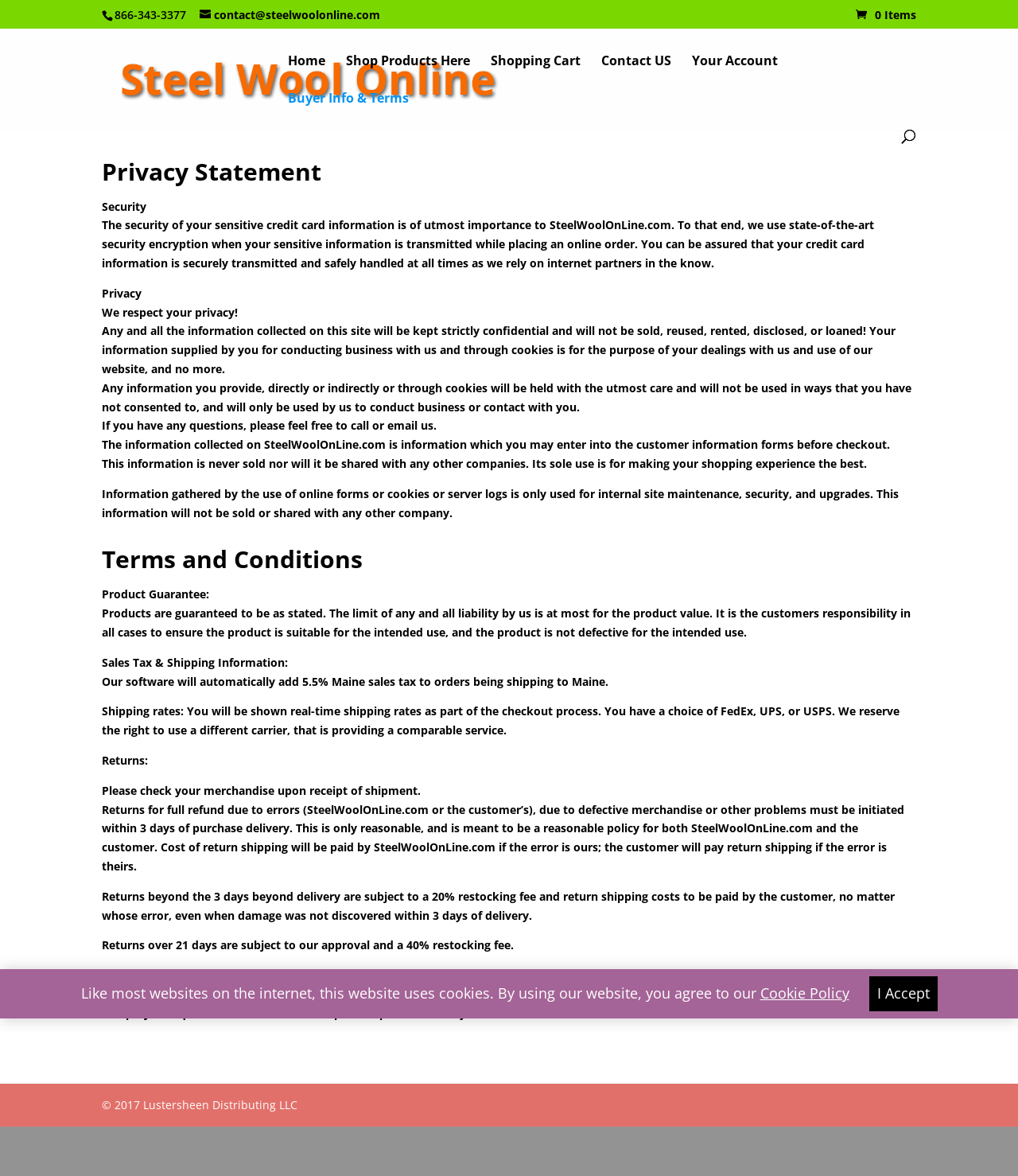Find the bounding box coordinates of the element's region that should be clicked in order to follow the given instruction: "Call the customer service". The coordinates should consist of four float numbers between 0 and 1, i.e., [left, top, right, bottom].

[0.112, 0.006, 0.183, 0.019]